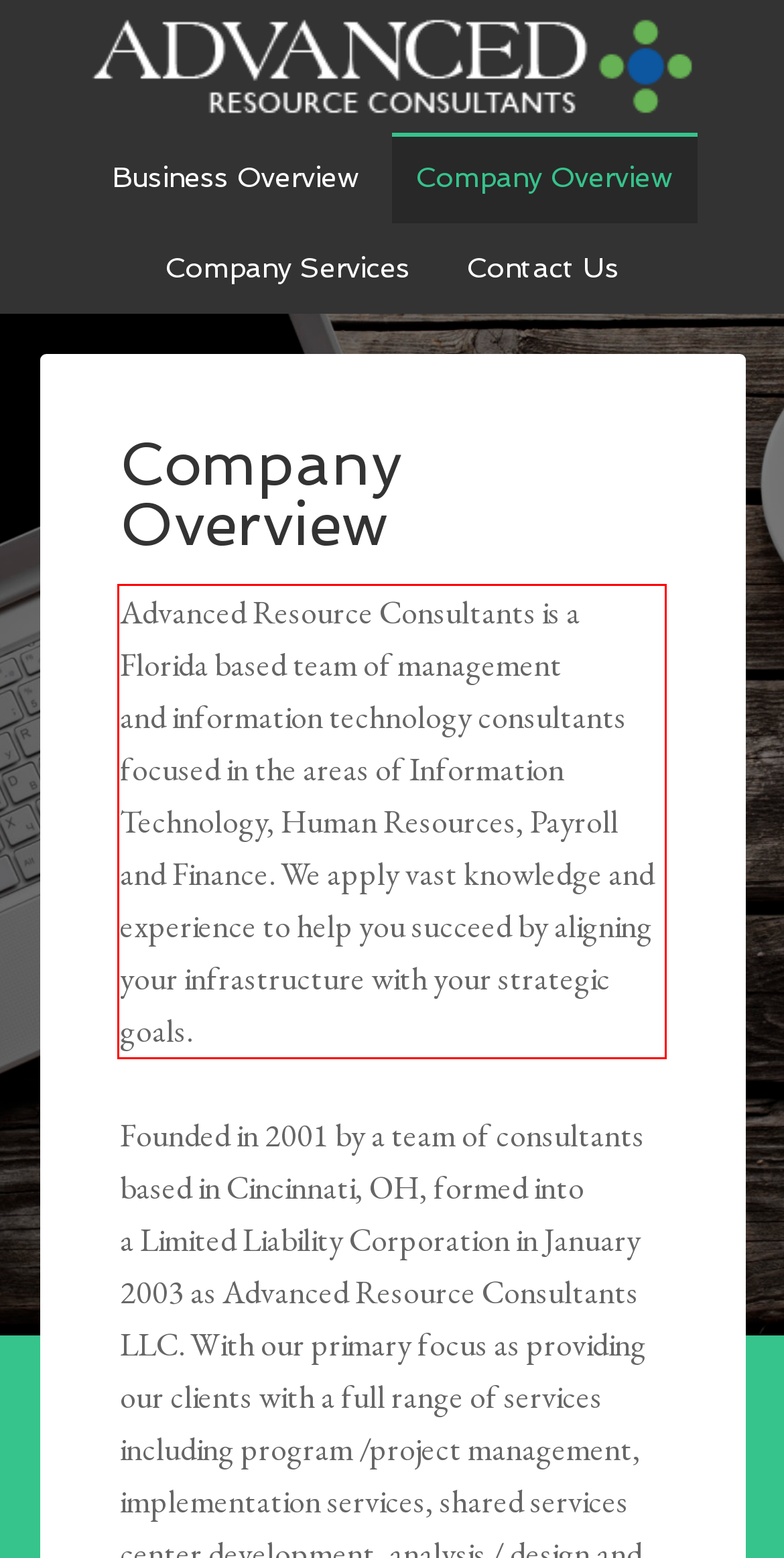Look at the screenshot of the webpage, locate the red rectangle bounding box, and generate the text content that it contains.

Advanced Resource Consultants is a Florida based team of management and information technology consultants focused in the areas of Information Technology, Human Resources, Payroll and Finance. We apply vast knowledge and experience to help you succeed by aligning your infrastructure with your strategic goals.